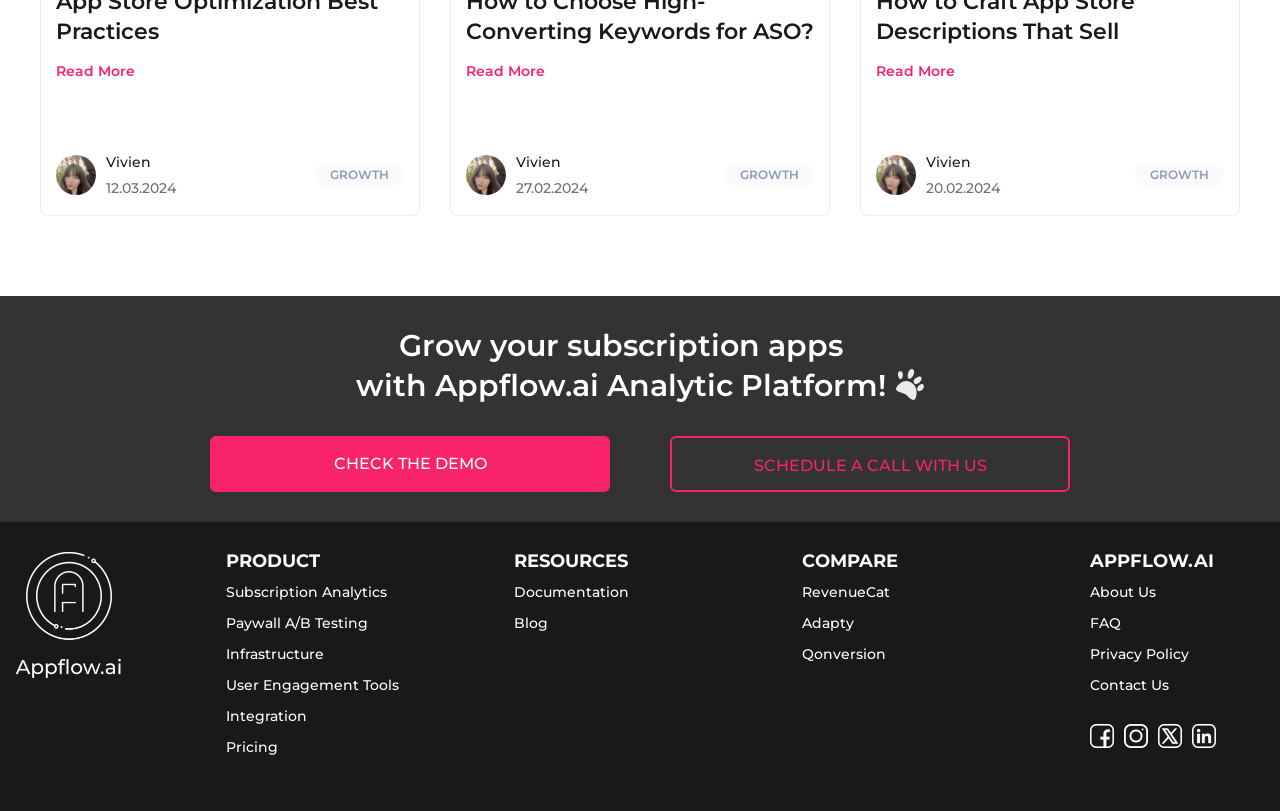Pinpoint the bounding box coordinates of the element you need to click to execute the following instruction: "View Subscription Analytics". The bounding box should be represented by four float numbers between 0 and 1, in the format [left, top, right, bottom].

[0.177, 0.719, 0.302, 0.741]